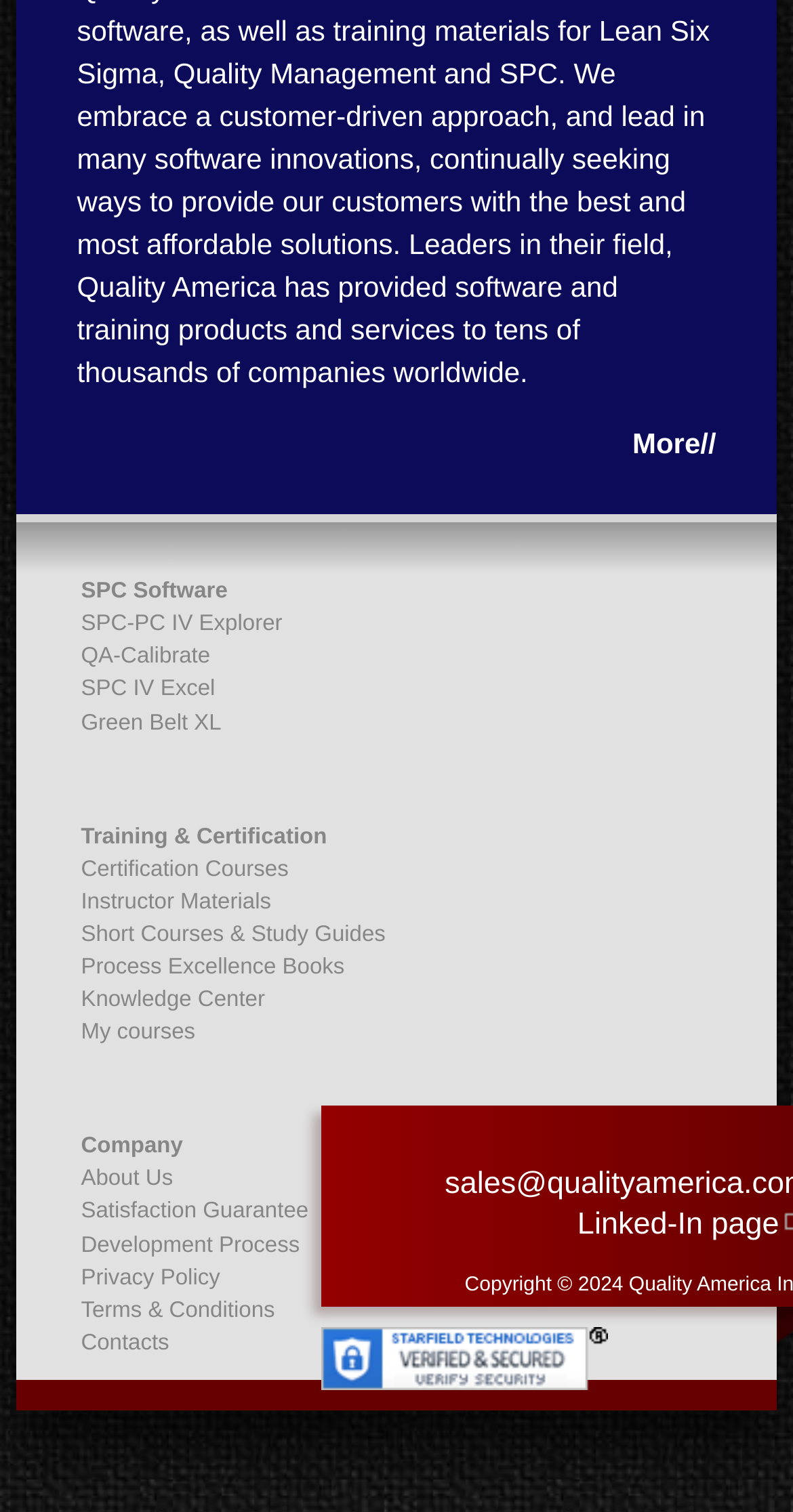Provide the bounding box coordinates of the section that needs to be clicked to accomplish the following instruction: "Verify SSL site seal."

[0.406, 0.878, 0.767, 0.92]